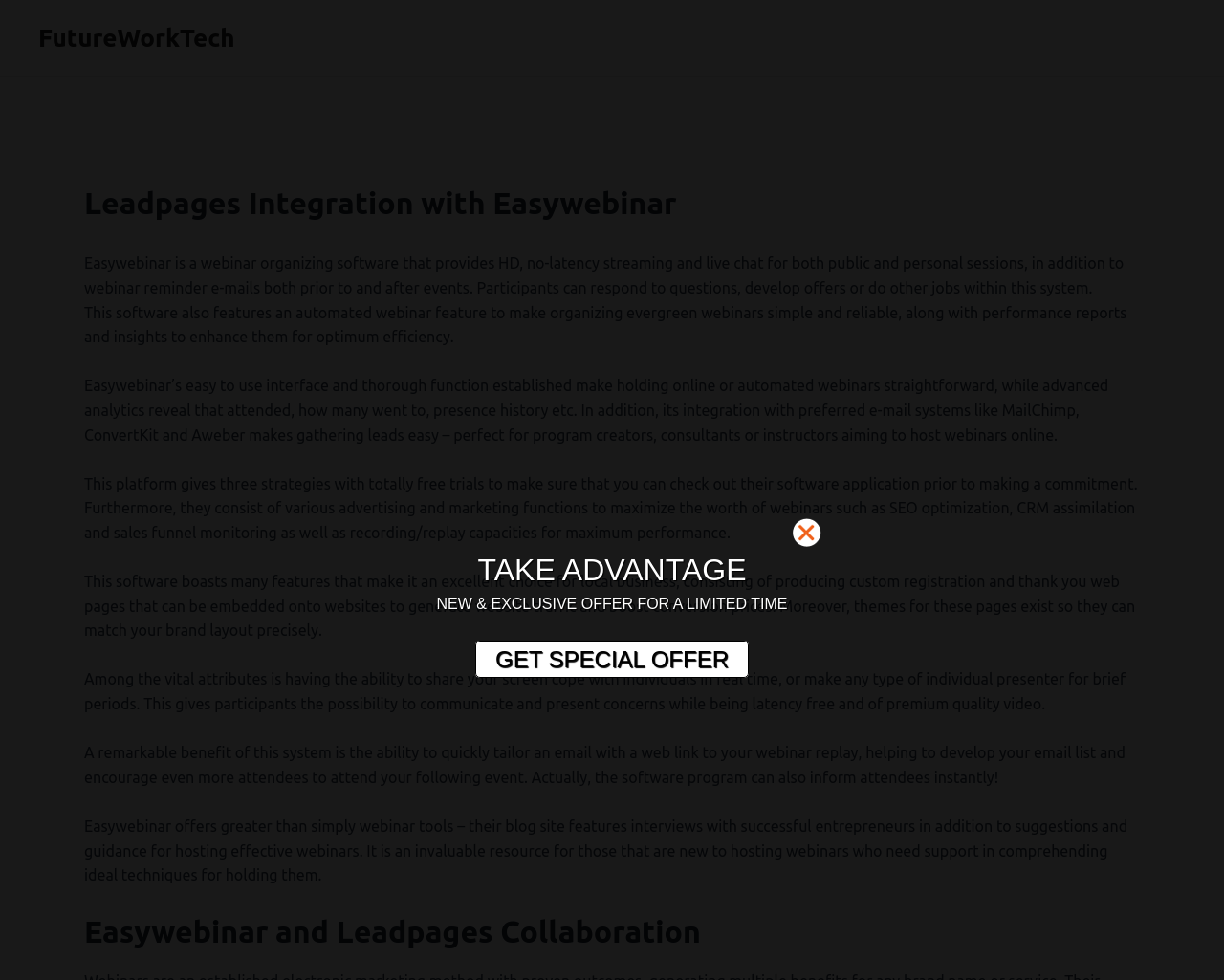Please extract the title of the webpage.

Leadpages Integration with Easywebinar